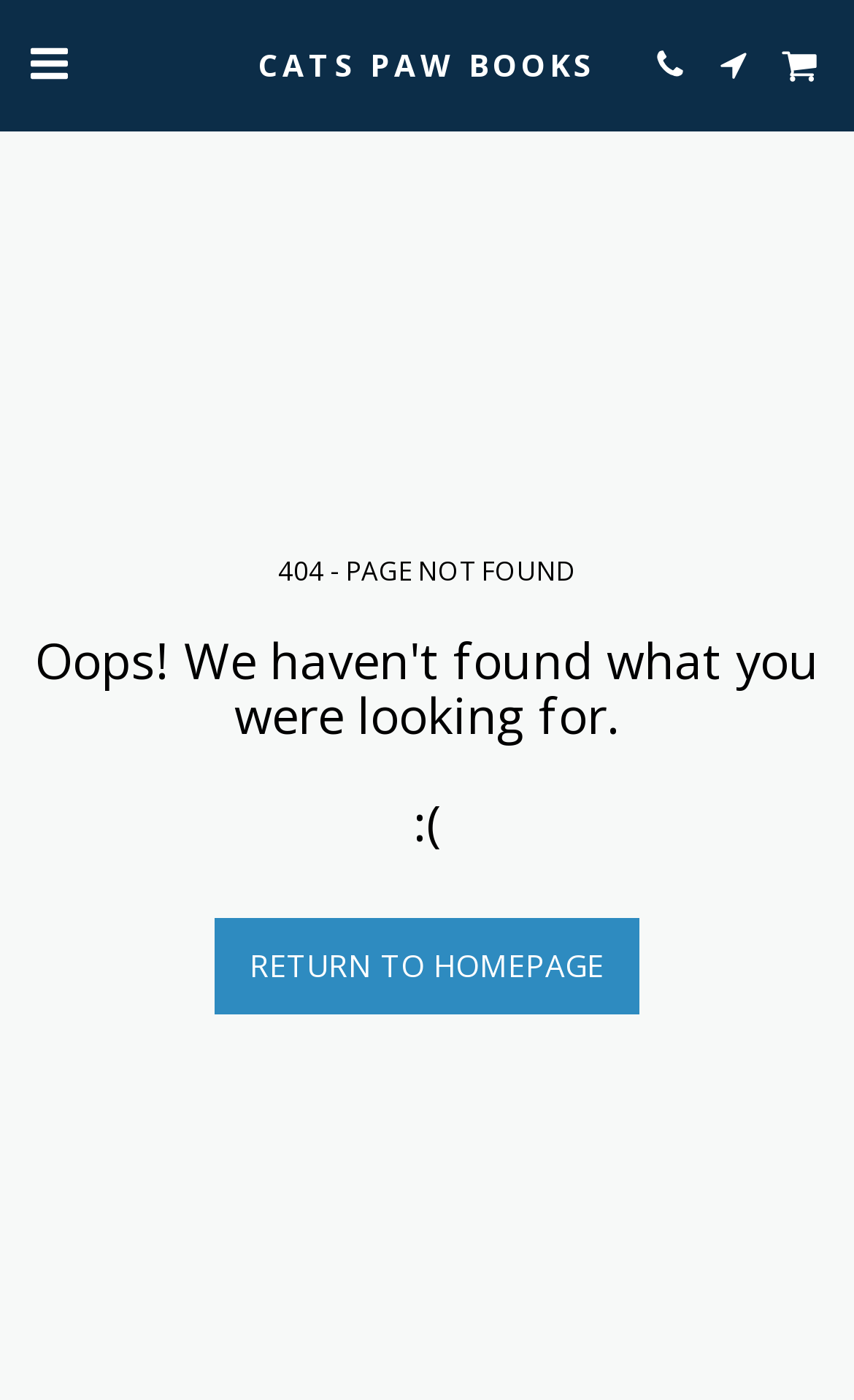Identify the bounding box for the UI element that is described as follows: "alt="bars"".

[0.013, 0.013, 0.1, 0.077]